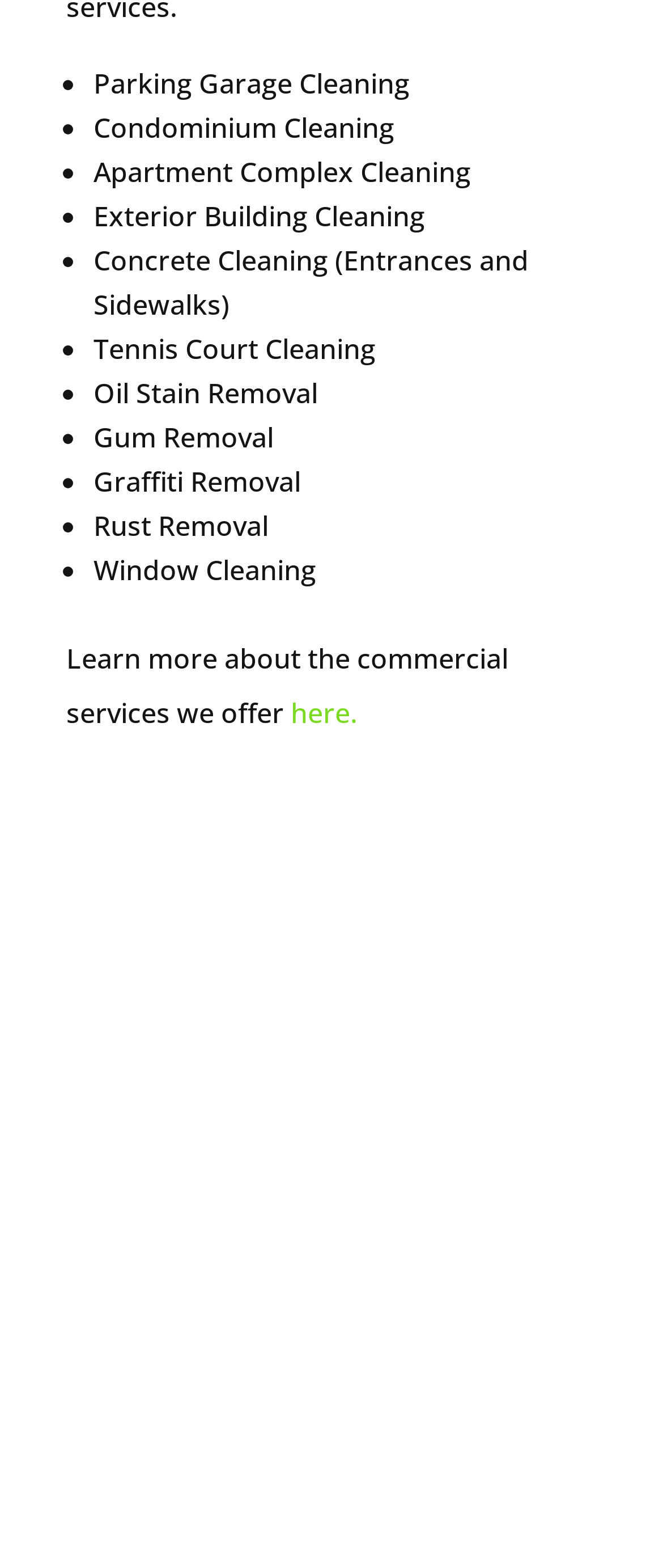How can I contact the company?
Based on the screenshot, respond with a single word or phrase.

Call 443-619-3133